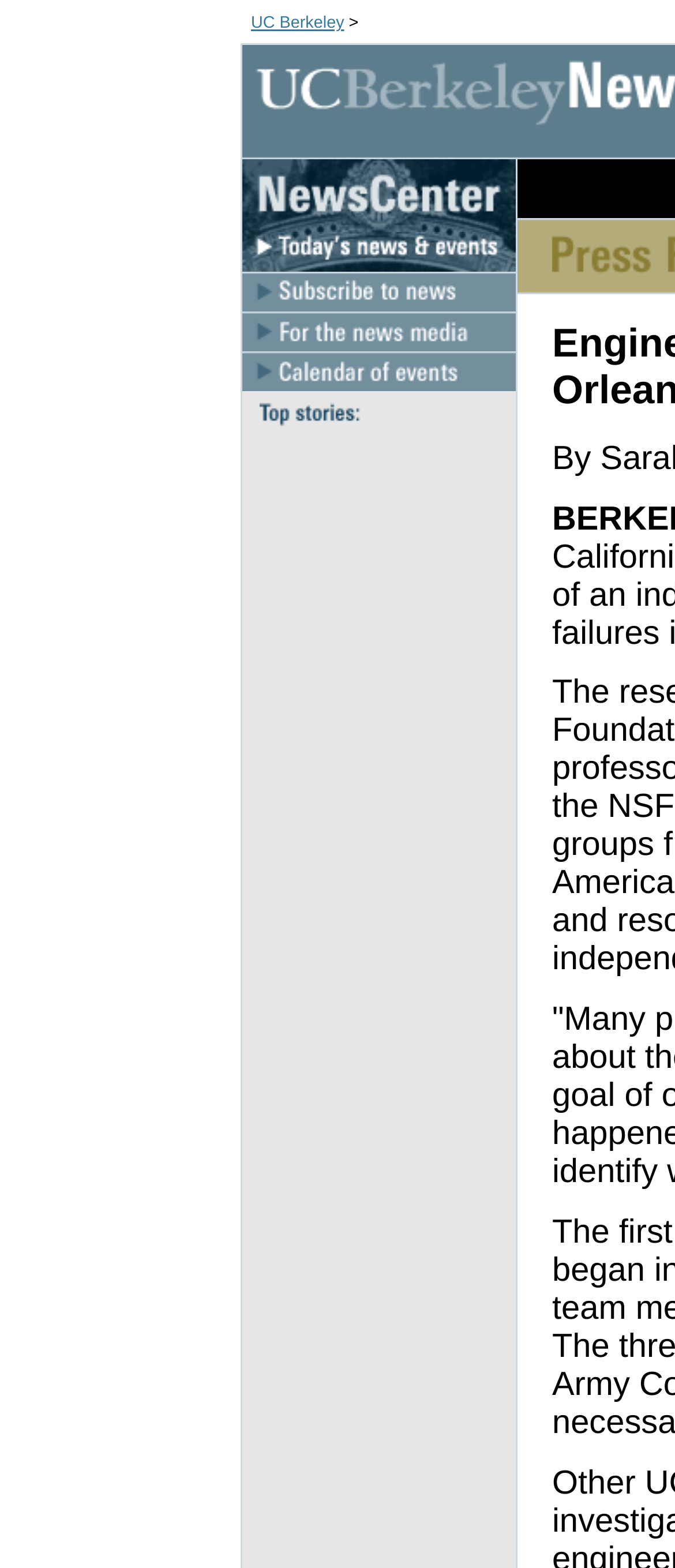Refer to the image and provide a thorough answer to this question:
What is the position of the 'Top stories' image?

Based on the bounding box coordinates, I determined that the 'Top stories' image is positioned below the top navigation bar, with a y1 coordinate of 0.256, which is greater than the y2 coordinates of the links in the top navigation bar.